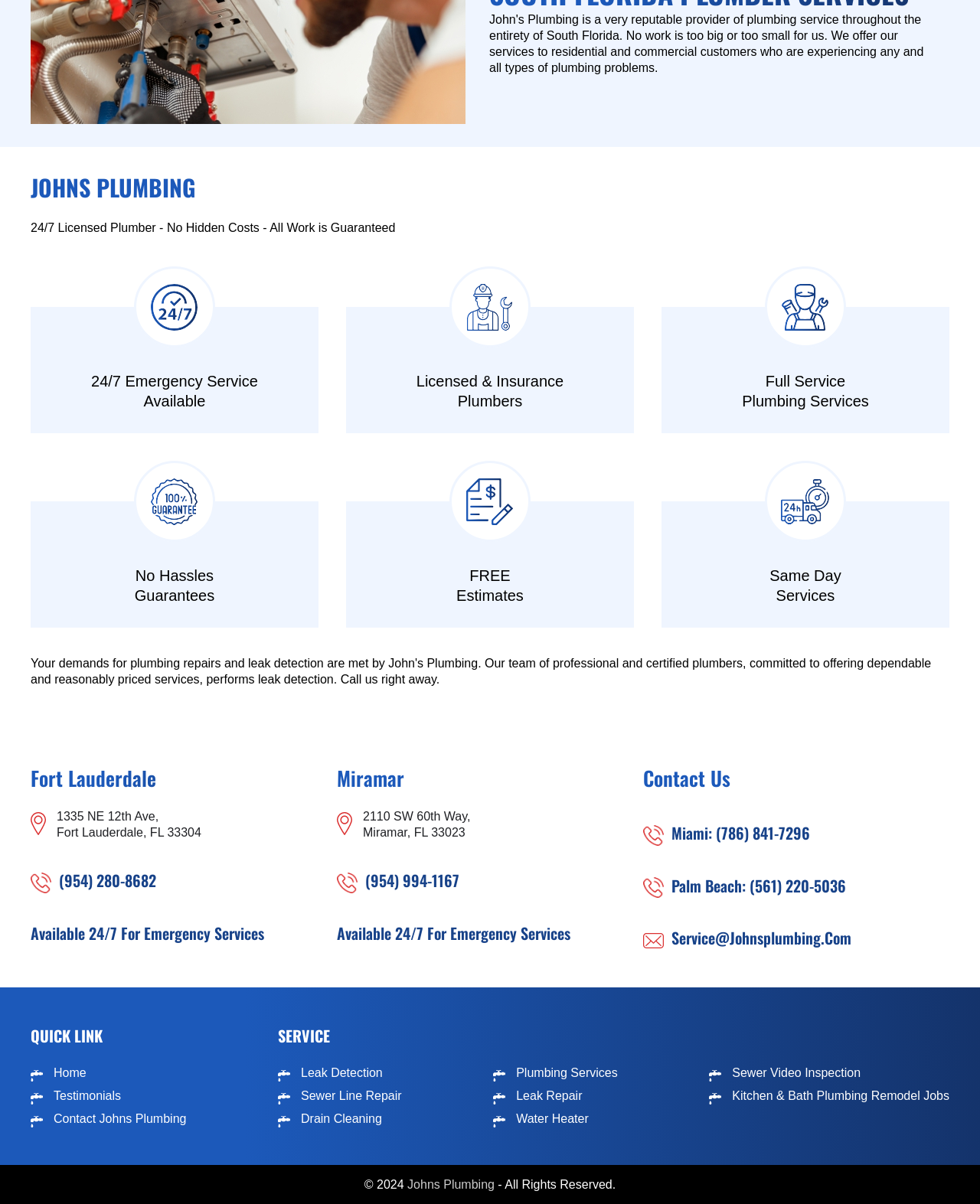Locate the bounding box coordinates of the item that should be clicked to fulfill the instruction: "Call for 24/7 emergency service".

[0.031, 0.725, 0.052, 0.742]